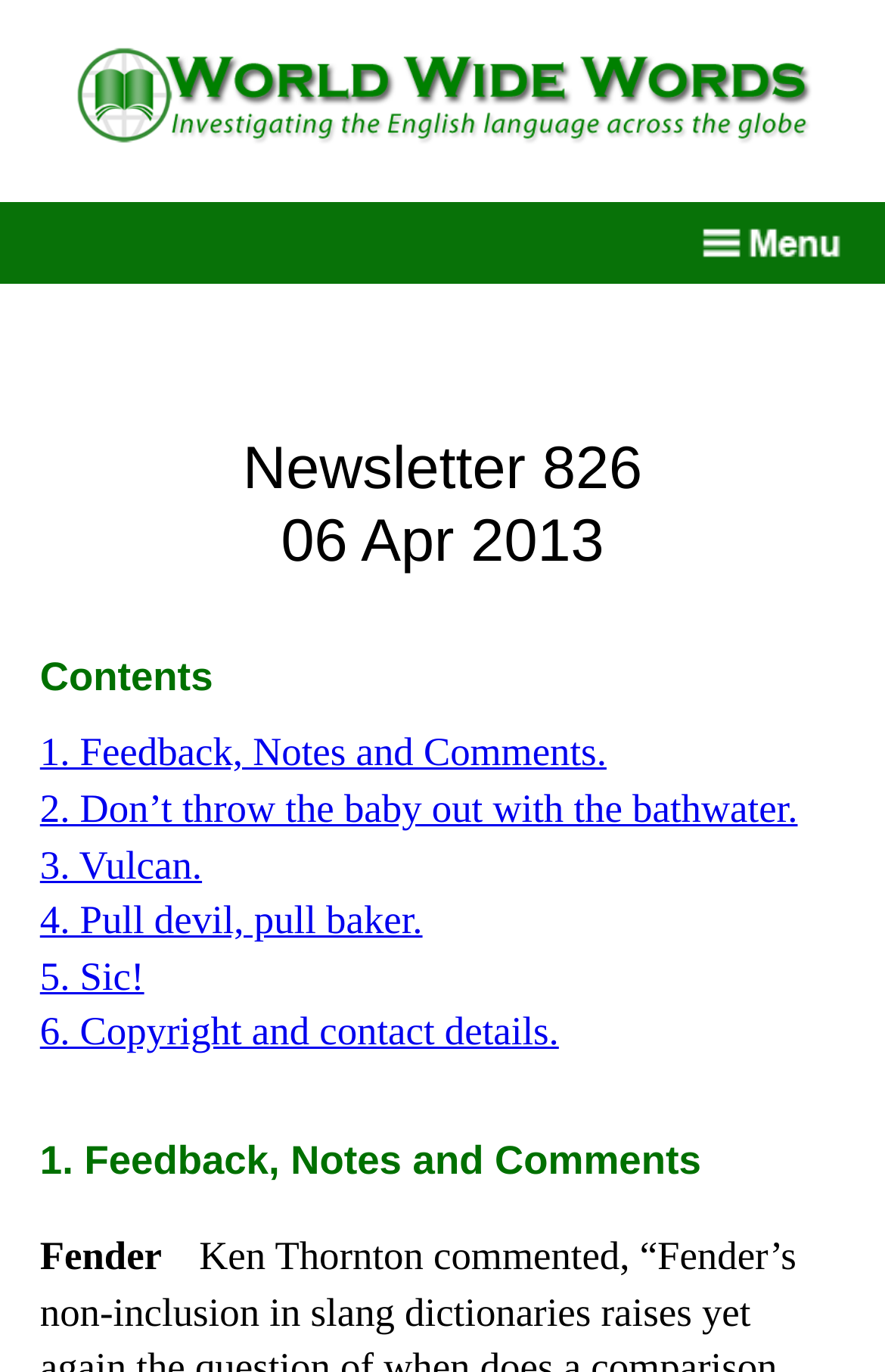Give a one-word or phrase response to the following question: What is the last topic discussed in the newsletter?

Copyright and contact details